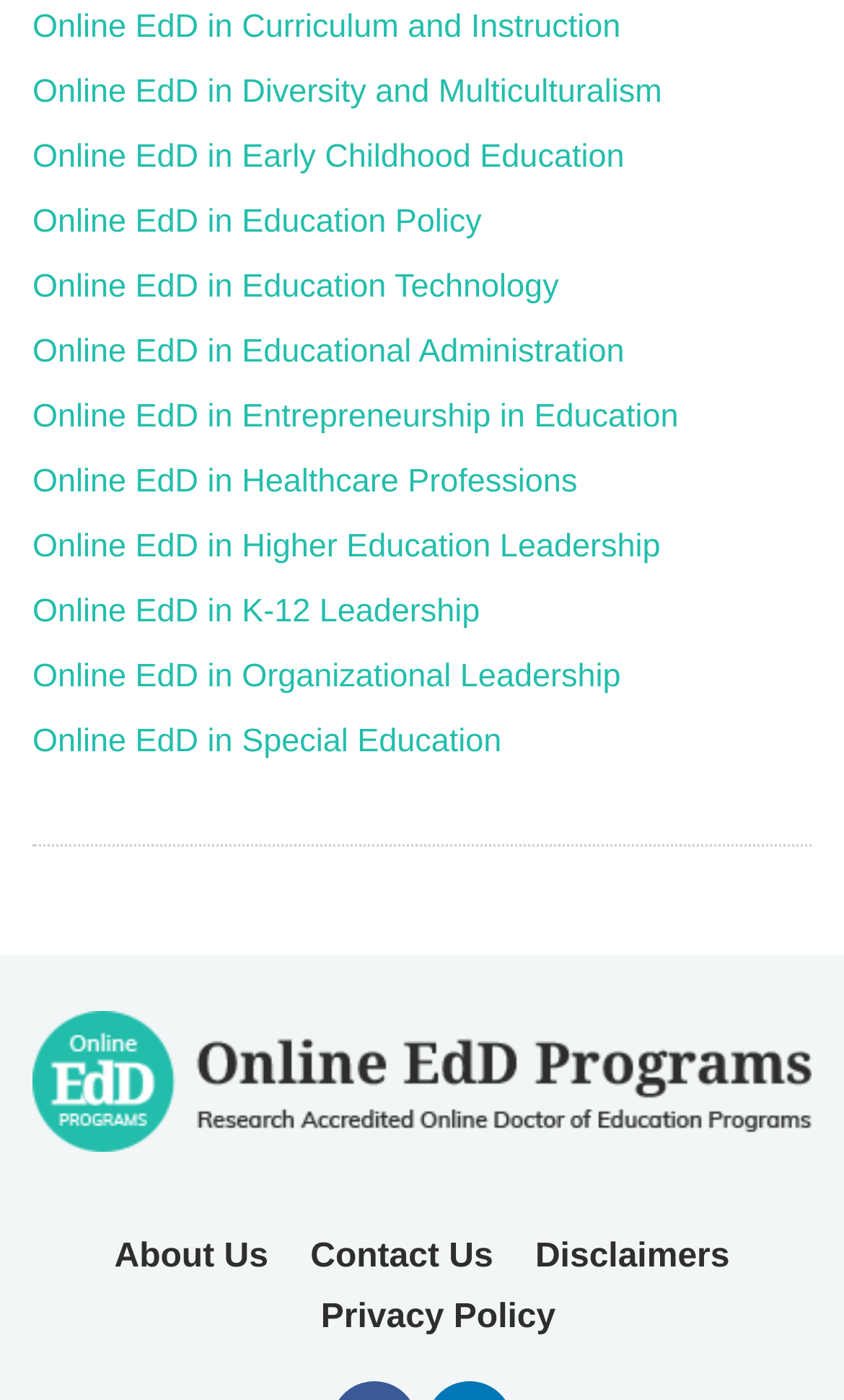Identify the bounding box coordinates for the region to click in order to carry out this instruction: "Contact Us for more information". Provide the coordinates using four float numbers between 0 and 1, formatted as [left, top, right, bottom].

[0.368, 0.877, 0.584, 0.92]